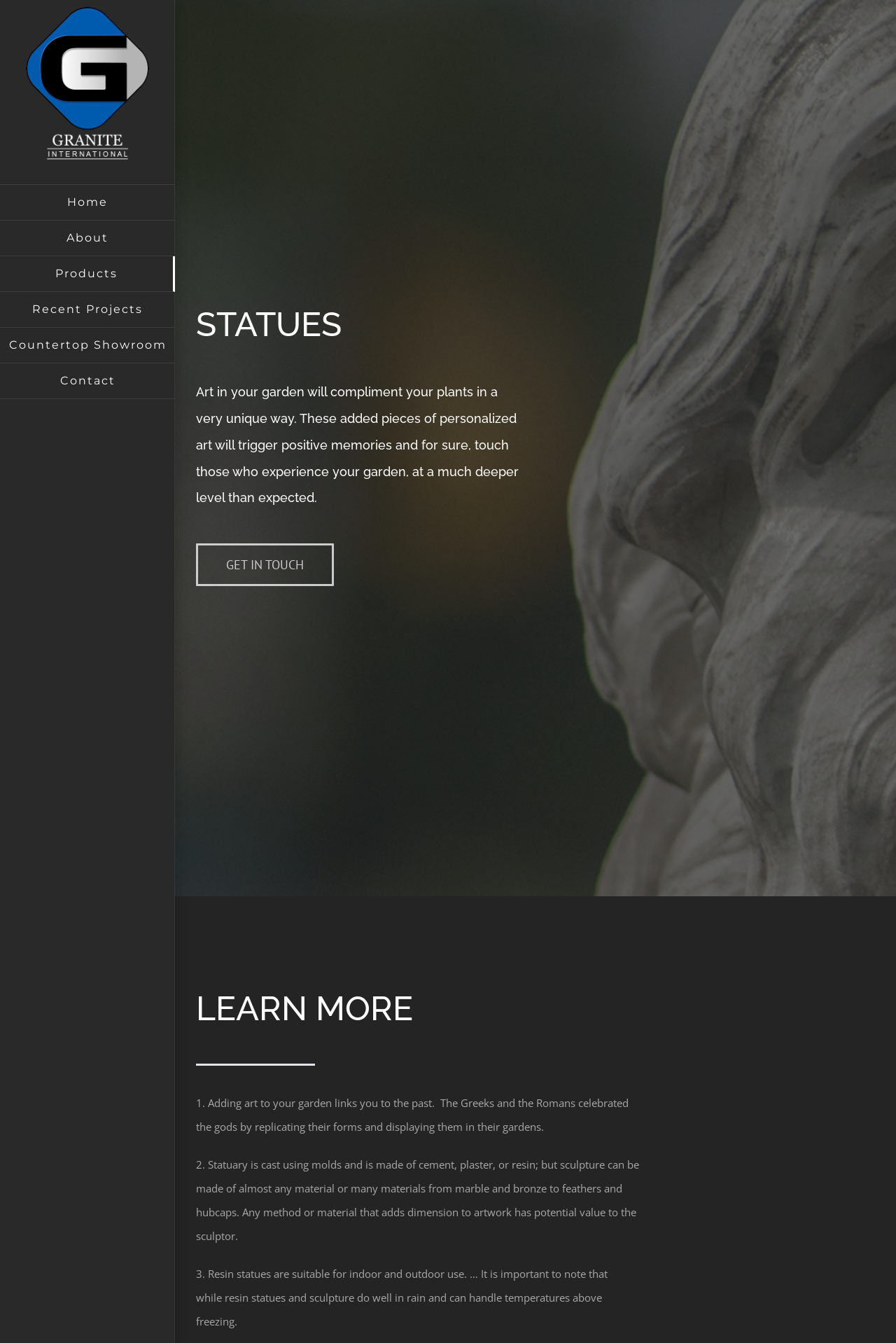Locate the bounding box coordinates of the element's region that should be clicked to carry out the following instruction: "Go to top of the page". The coordinates need to be four float numbers between 0 and 1, i.e., [left, top, right, bottom].

[0.904, 0.649, 0.941, 0.667]